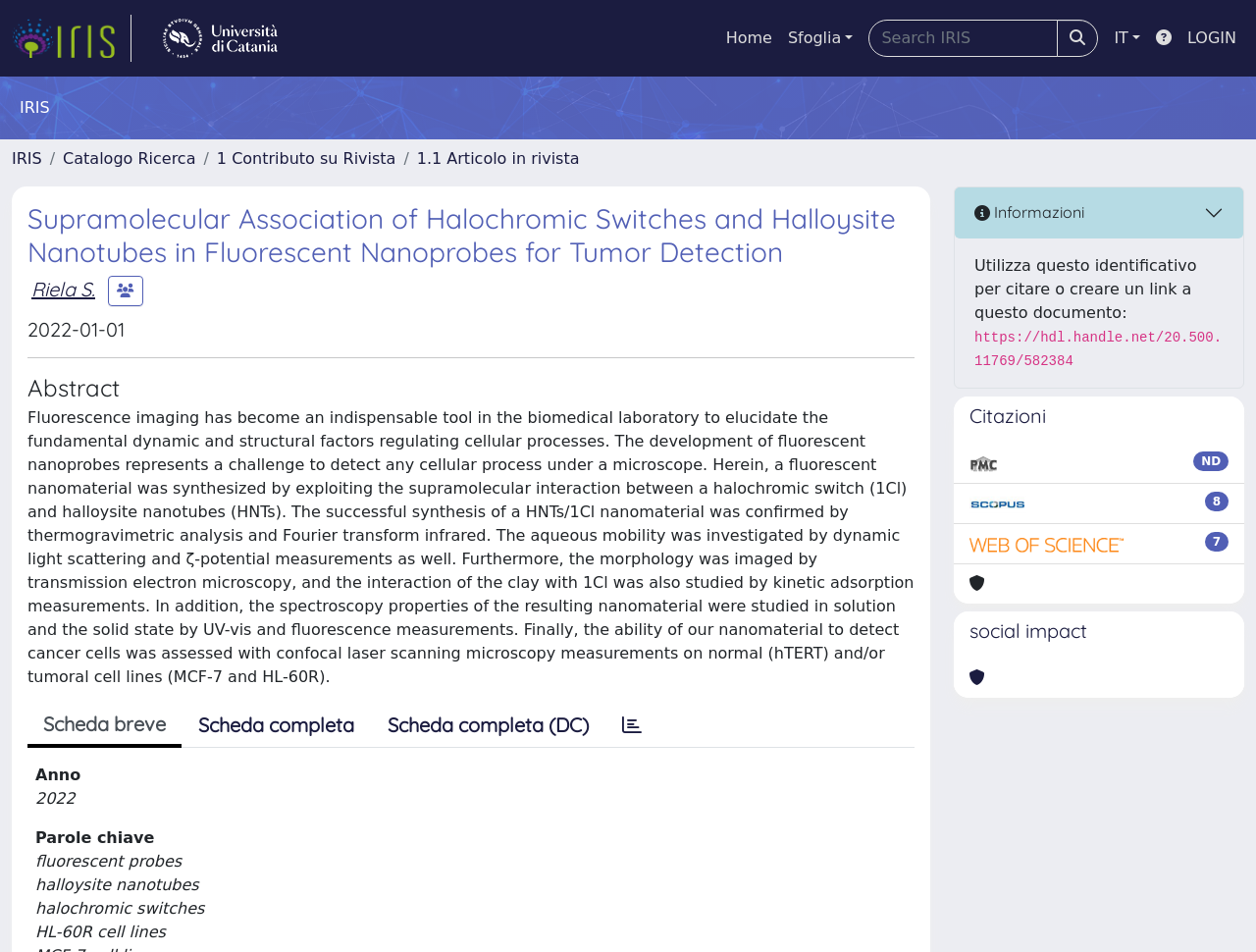Create a detailed summary of all the visual and textual information on the webpage.

This webpage is about a research article titled "Supramolecular Association of Halochromic Switches and Halloysite Nanotubes in Fluorescent Nanoprobes for Tumor Detection". At the top, there is a navigation menu with links to the homepage, university homepage, and a search bar. Below the navigation menu, there is a breadcrumb trail showing the article's location within the website.

The main content of the webpage is divided into several sections. The first section displays the article's title, author, and publication date. The author's name is linked to their profile. Below the title, there is a separator line.

The next section is the abstract, which summarizes the article's content. The abstract is a lengthy text that describes the development of fluorescent nanoprobes for tumor detection.

Following the abstract, there are several tabs that allow users to view different versions of the article, including a brief summary, a complete summary, and a summary in Dublin Core format.

On the right side of the webpage, there is a section that displays information about the article, including the publication year, keywords, and a citation link. The keywords include "fluorescent probes", "halloysite nanotubes", and "halochromic switches".

Below the information section, there is a button that expands to show more information about the article. This section includes a link to cite the article and a DOI handle.

Further down the webpage, there are sections for citations, including links to PMC, Scopus, and ISI citation databases. There is also a section for social impact, which appears to be disabled due to cookie settings.

Overall, the webpage is a detailed summary of a research article, with various sections and links that provide additional information and resources.